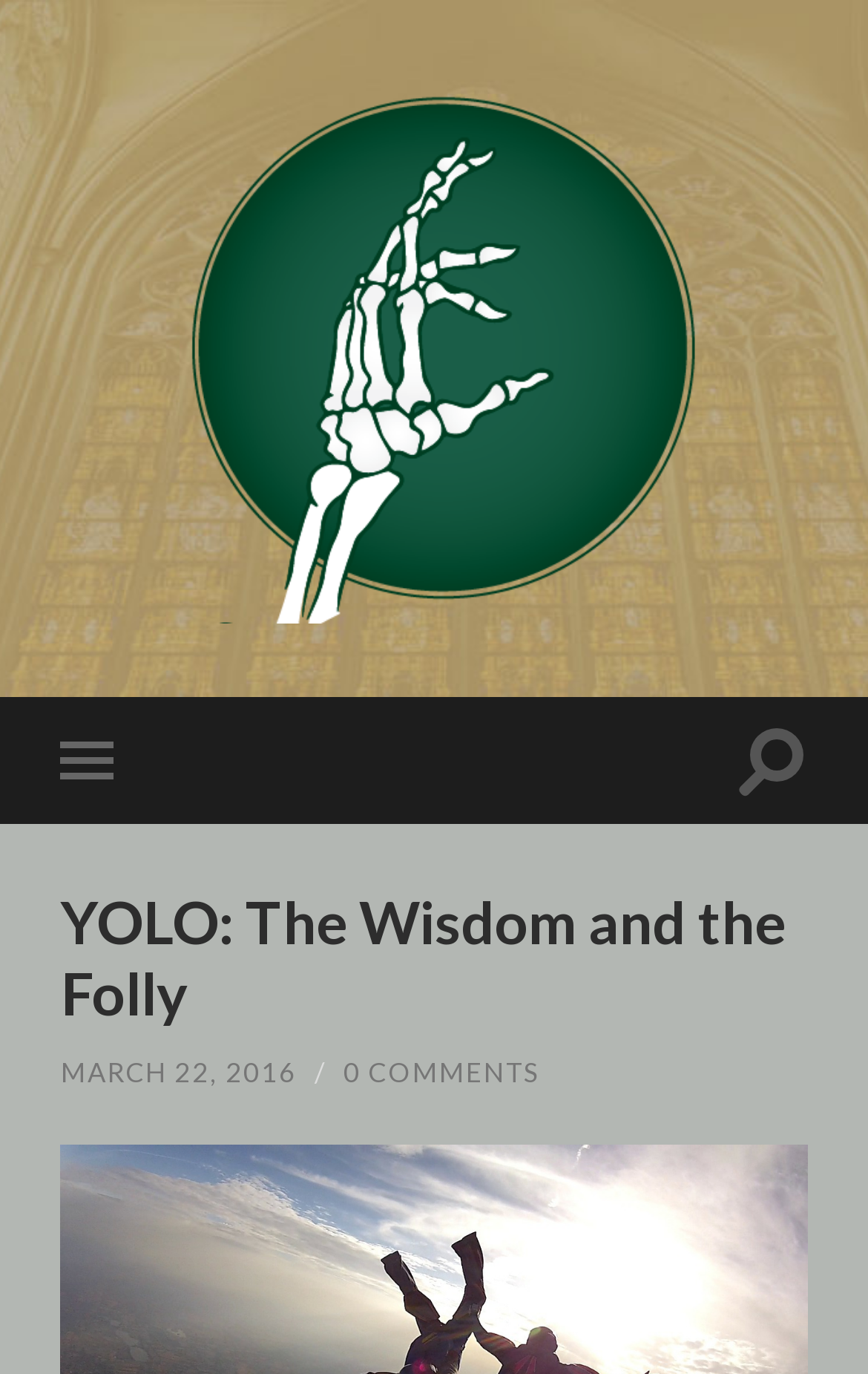What is the purpose of the button on the top left?
Please provide a single word or phrase in response based on the screenshot.

Toggle mobile menu